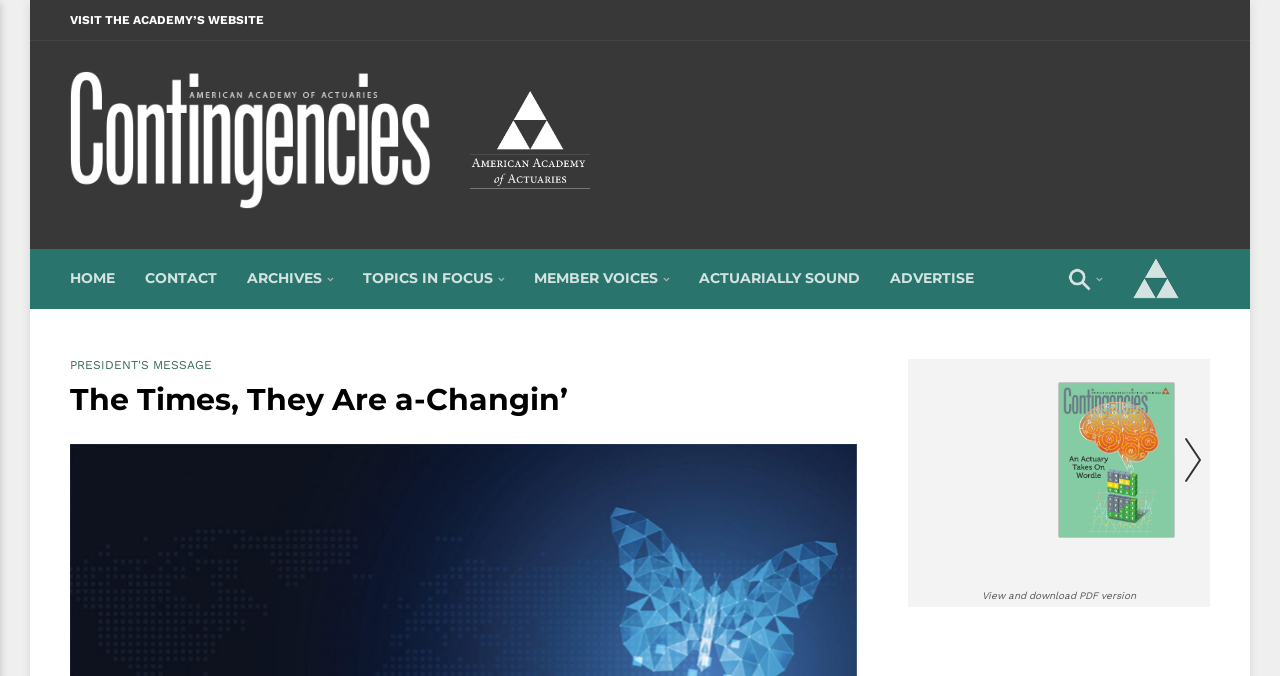Extract the main heading text from the webpage.

The Times, They Are a-Changin’